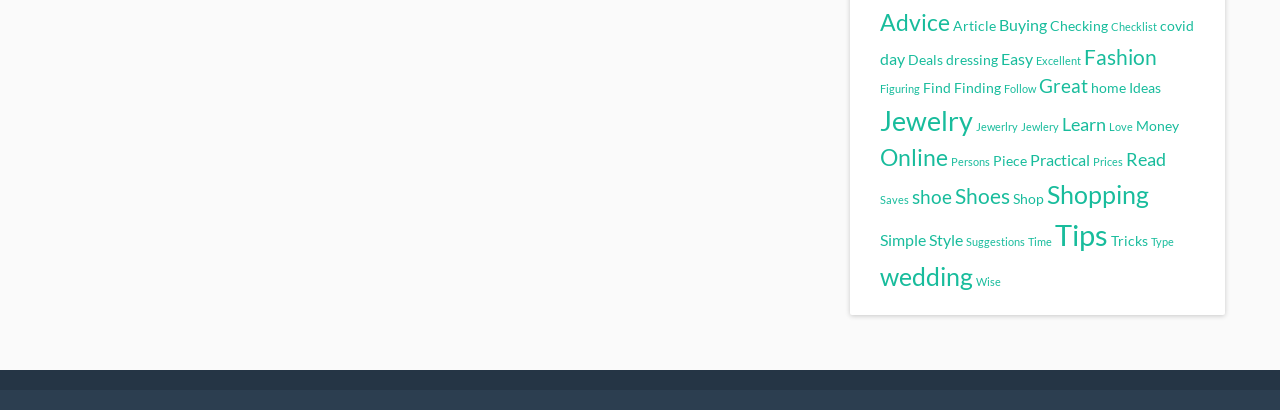Please locate the bounding box coordinates of the element's region that needs to be clicked to follow the instruction: "View About Us". The bounding box coordinates should be provided as four float numbers between 0 and 1, i.e., [left, top, right, bottom].

None